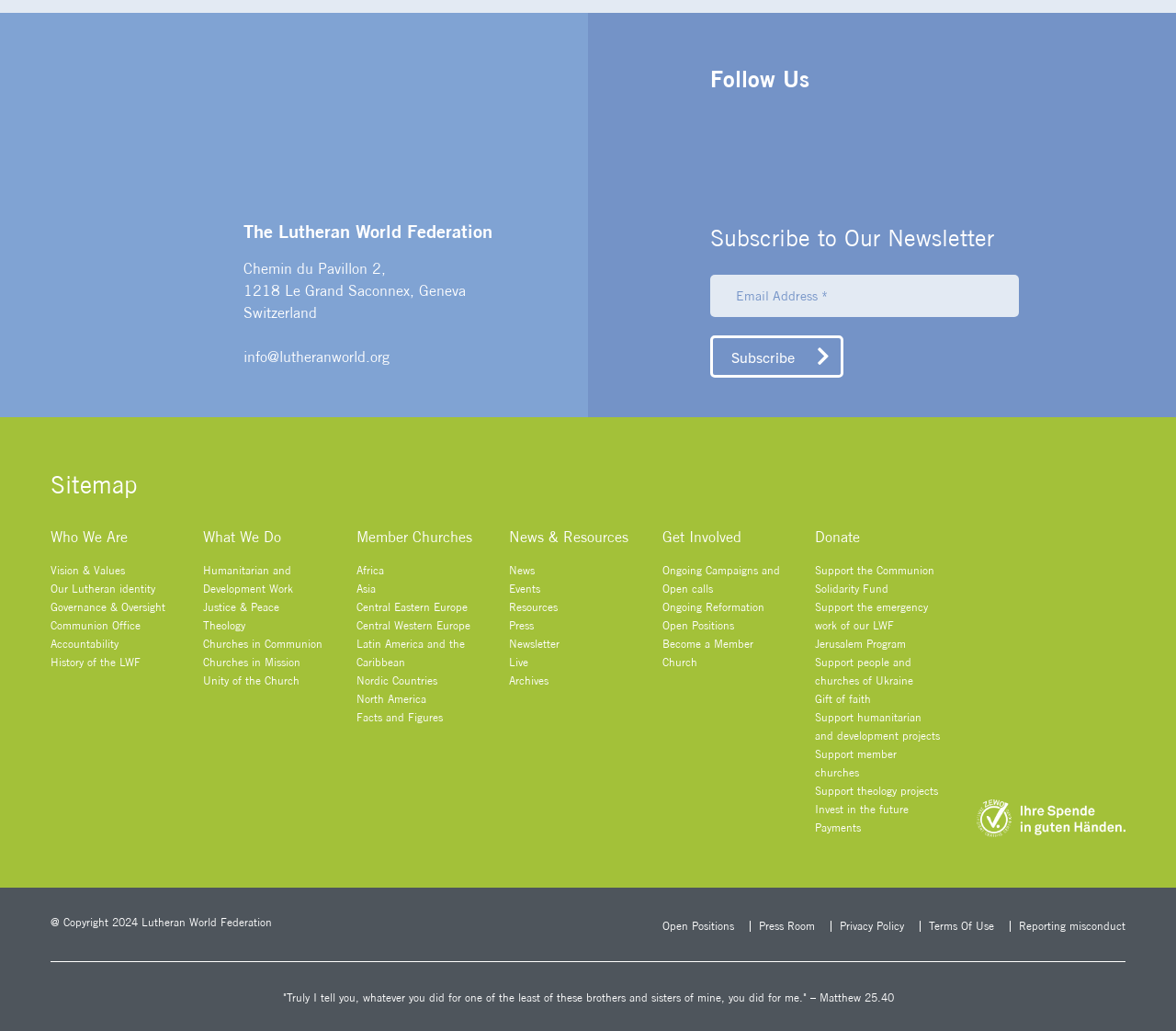Please determine the bounding box coordinates of the area that needs to be clicked to complete this task: 'Follow the Lutheran World Federation on social media'. The coordinates must be four float numbers between 0 and 1, formatted as [left, top, right, bottom].

[0.604, 0.064, 0.984, 0.09]